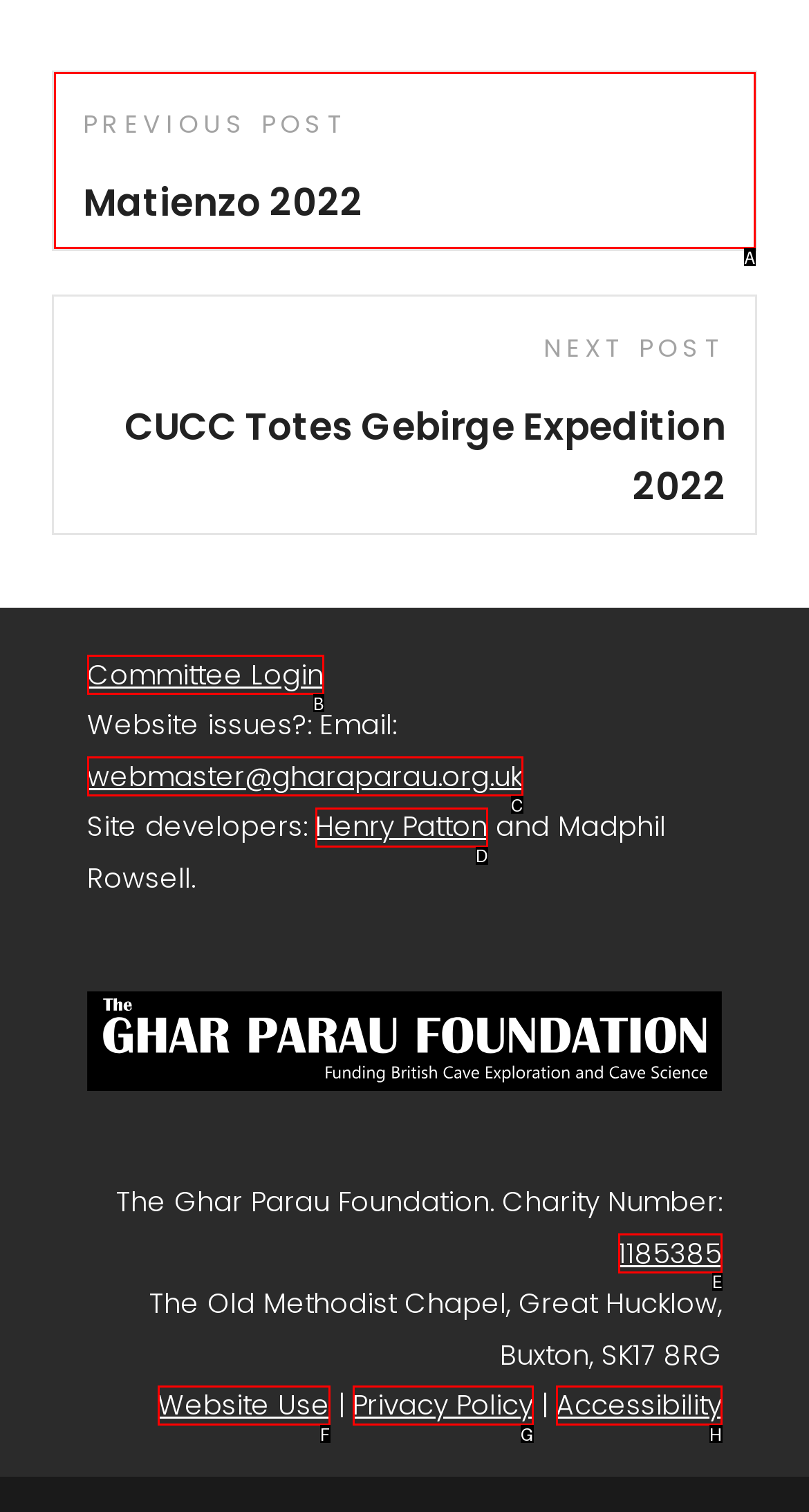Using the description: Committee Login
Identify the letter of the corresponding UI element from the choices available.

B